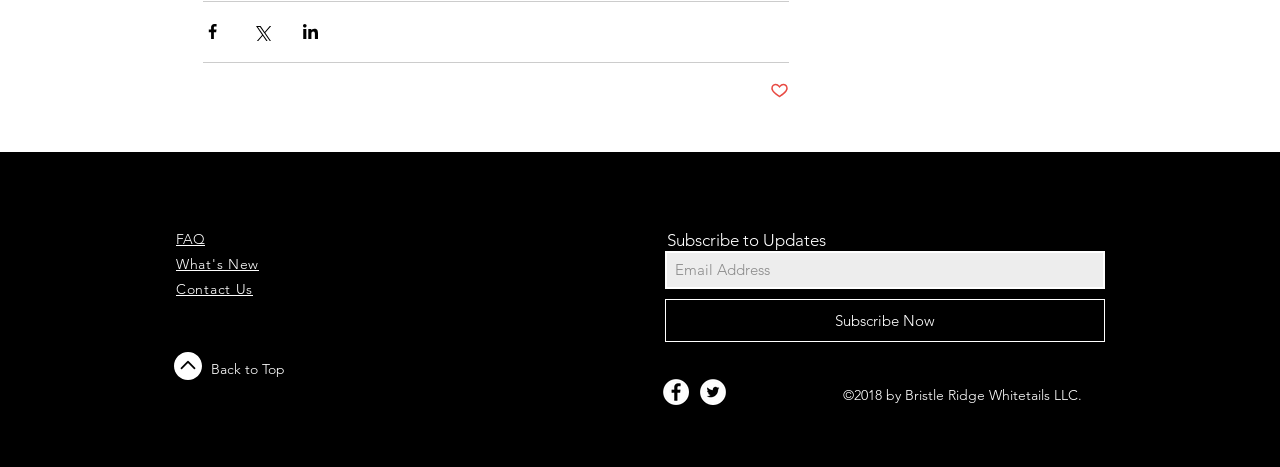Could you highlight the region that needs to be clicked to execute the instruction: "Back to top of the page"?

[0.165, 0.771, 0.223, 0.81]